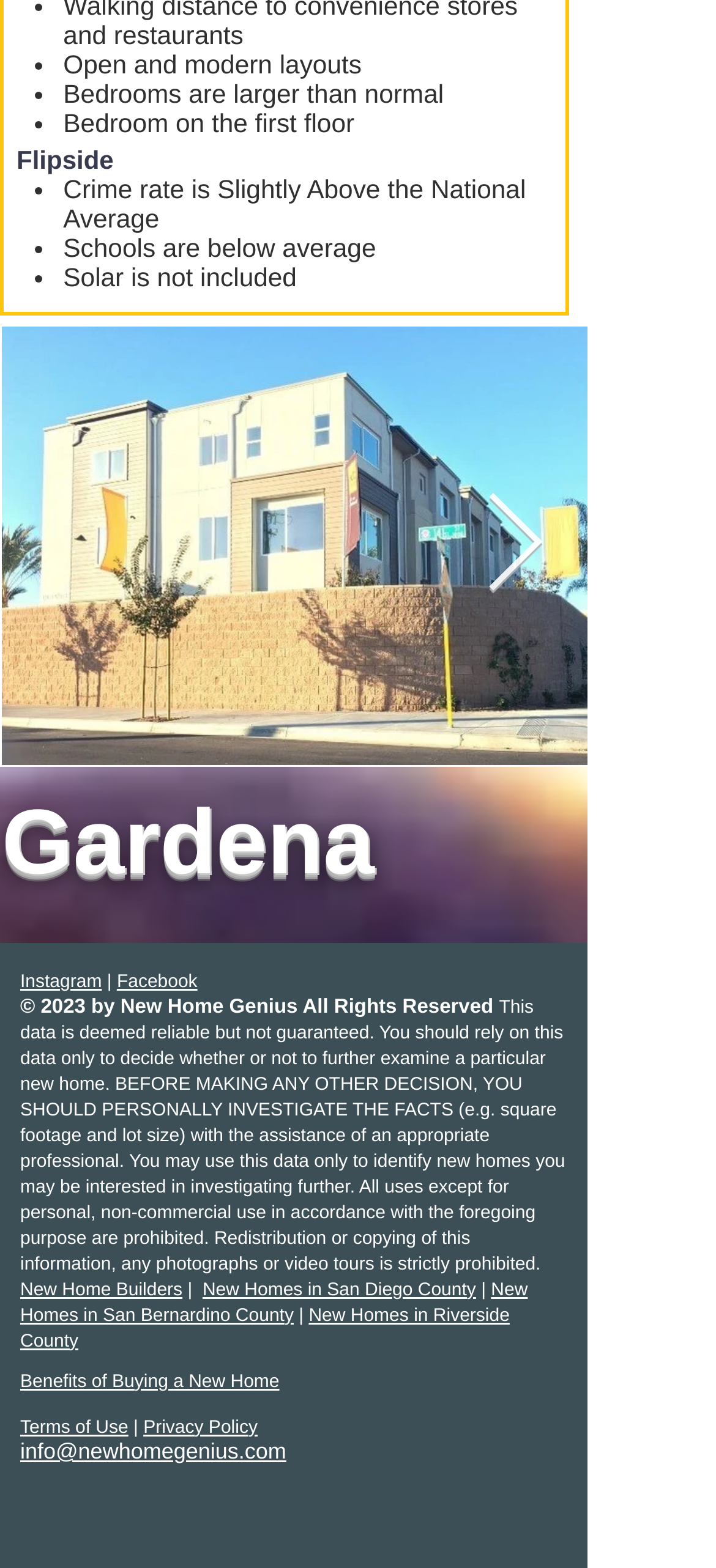Determine the bounding box for the UI element described here: "Privacy Policy".

[0.2, 0.904, 0.36, 0.917]